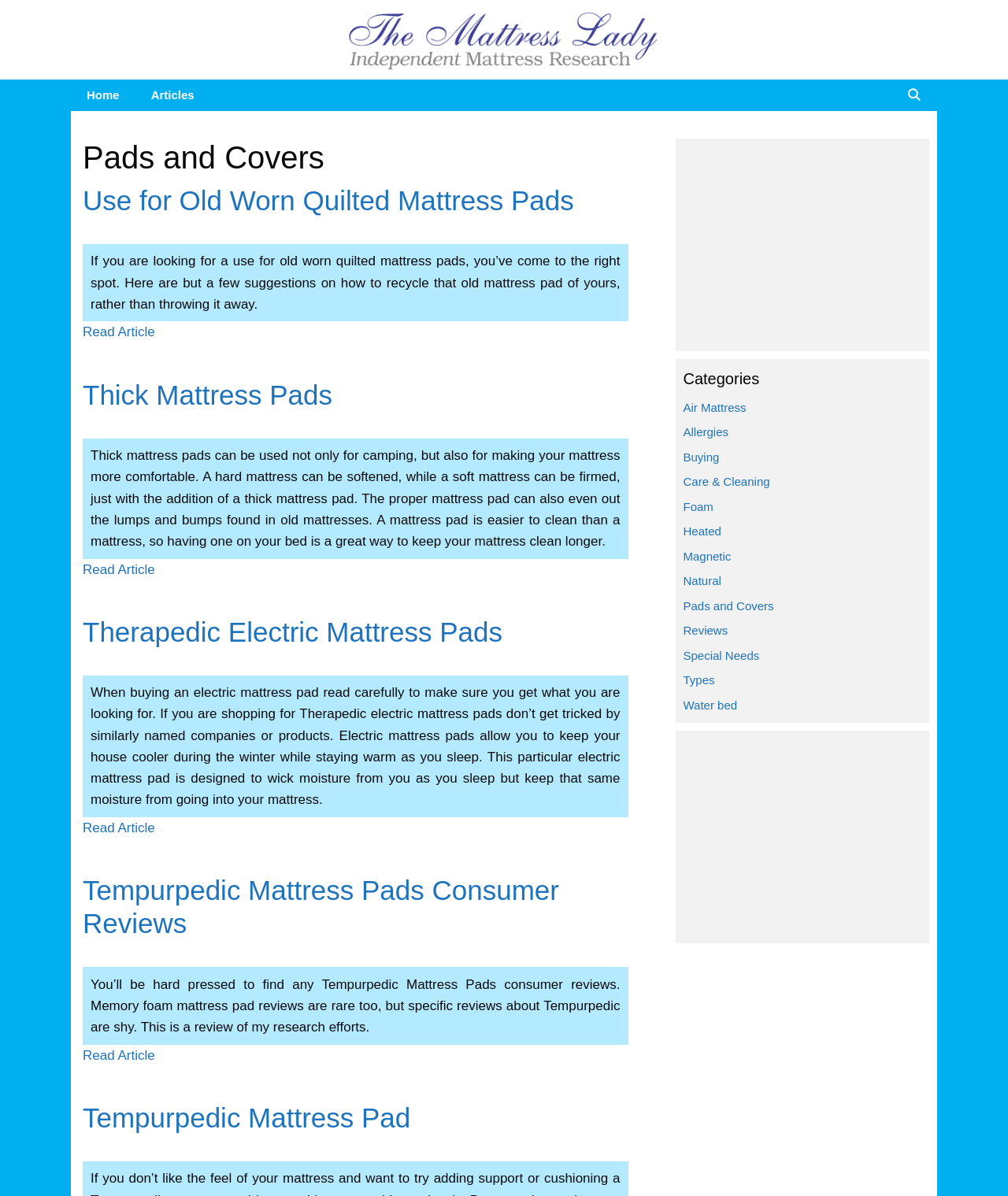What categories are available on the website?
Examine the image and give a concise answer in one word or a short phrase.

Multiple categories